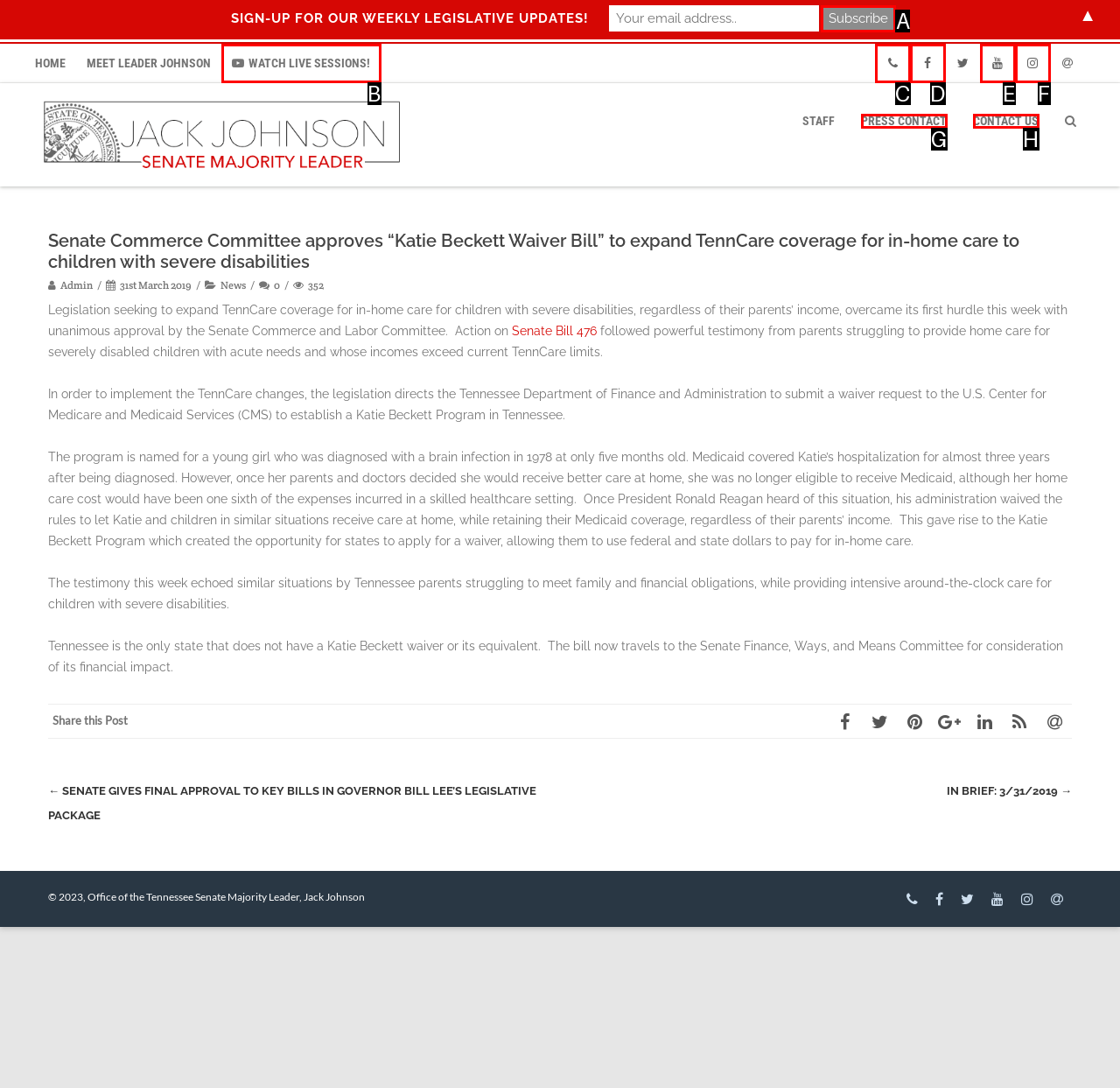Tell me which one HTML element best matches the description: Phone
Answer with the option's letter from the given choices directly.

C